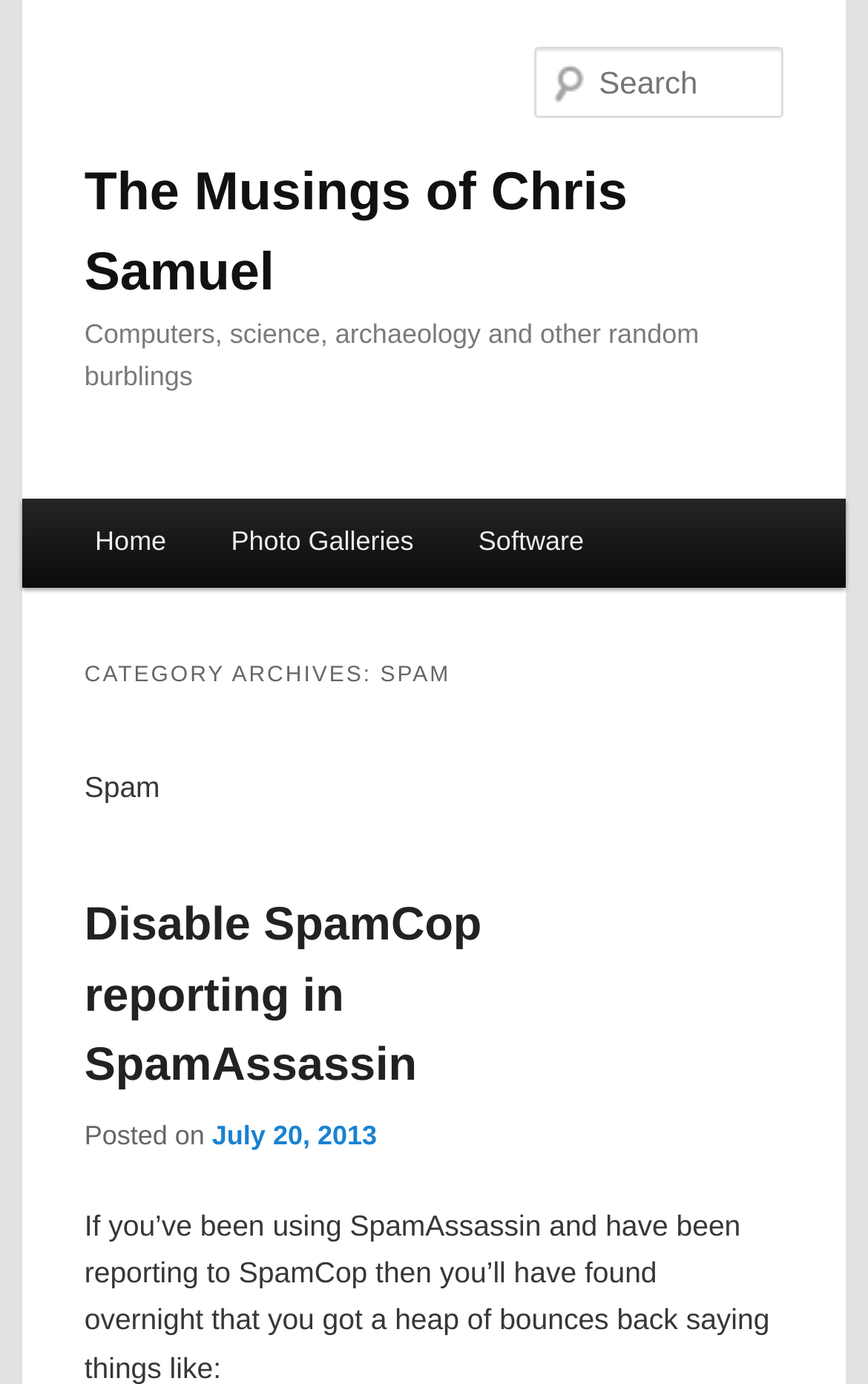What is the category of the current post?
Provide a thorough and detailed answer to the question.

The category of the current post can be found in the heading element with the text 'CATEGORY ARCHIVES: SPAM' which is located in the middle of the webpage.